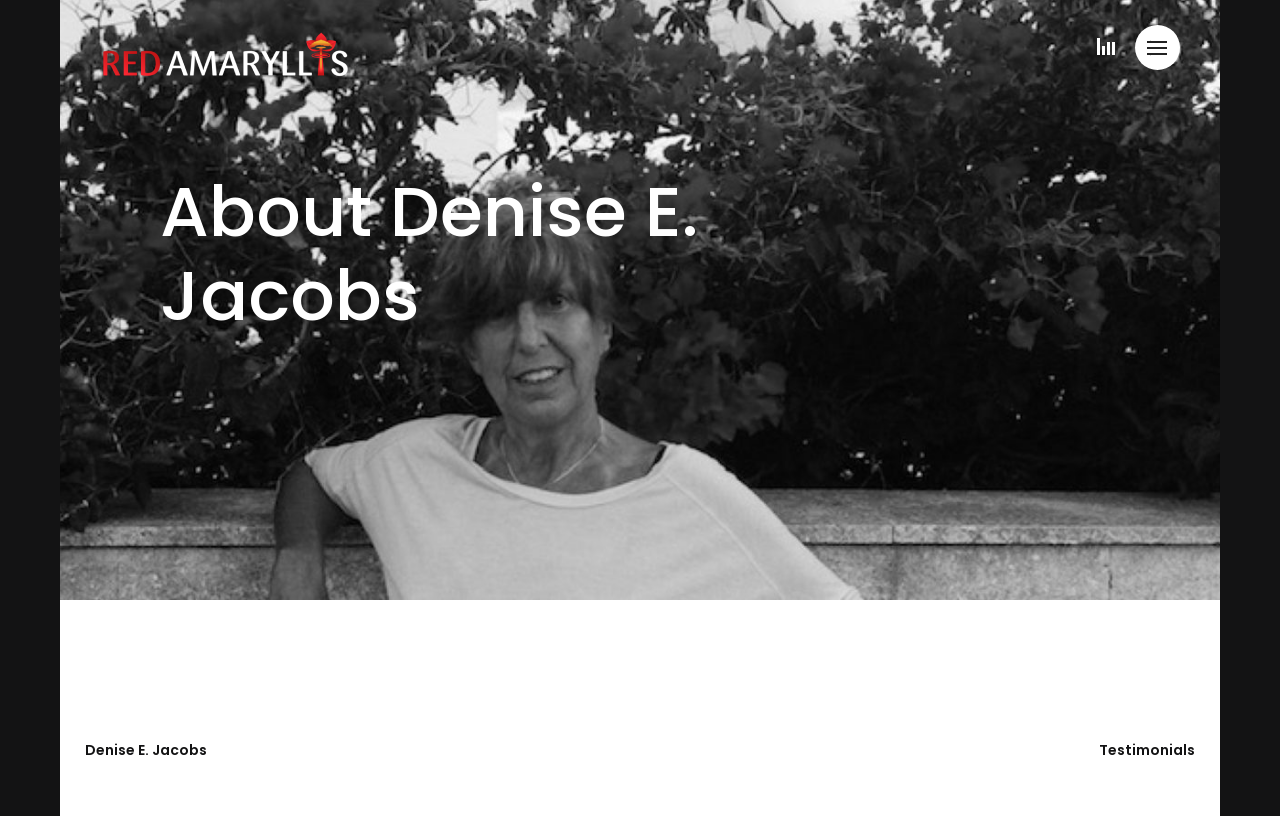Construct a comprehensive description capturing every detail on the webpage.

The webpage is about Denise E. Jacobs, with a prominent header section at the top that contains a link to "Red Amaryllis by Denise E. Jacobs" accompanied by an image with the same name. Below the header, there is a large figure that occupies most of the page, with a caption that contains a heading "About Denise E. Jacobs". 

At the bottom of the page, there are two links, one to "Denise E. Jacobs" and another to "Testimonials", positioned side by side, with the "Denise E. Jacobs" link on the left and the "Testimonials" link on the right.